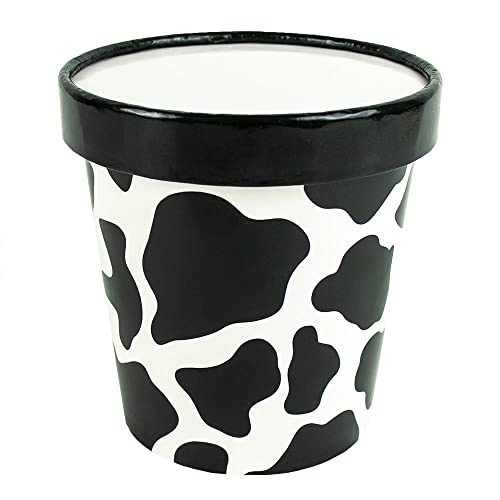Respond to the following question with a brief word or phrase:
What is the design on the container?

Cow print